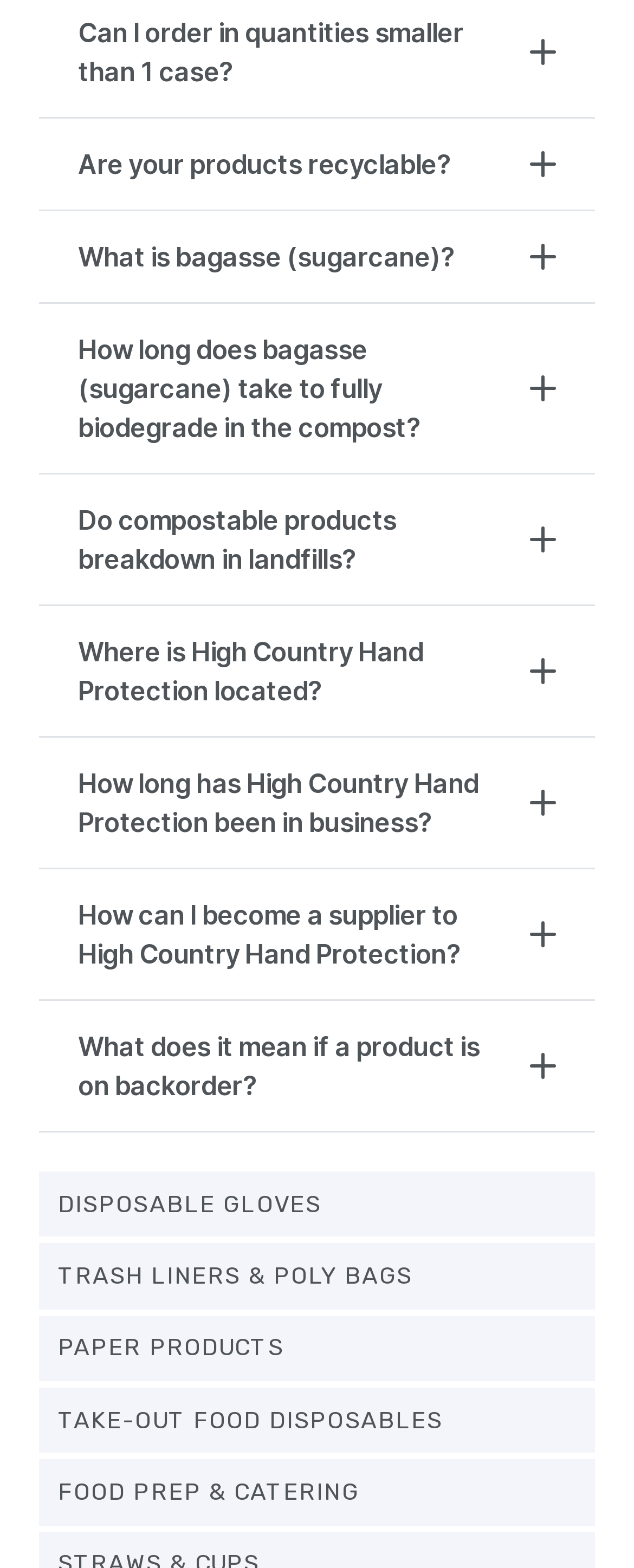Find the bounding box coordinates of the clickable area that will achieve the following instruction: "Check How long has High Country Hand Protection been in business?".

[0.062, 0.471, 0.938, 0.553]